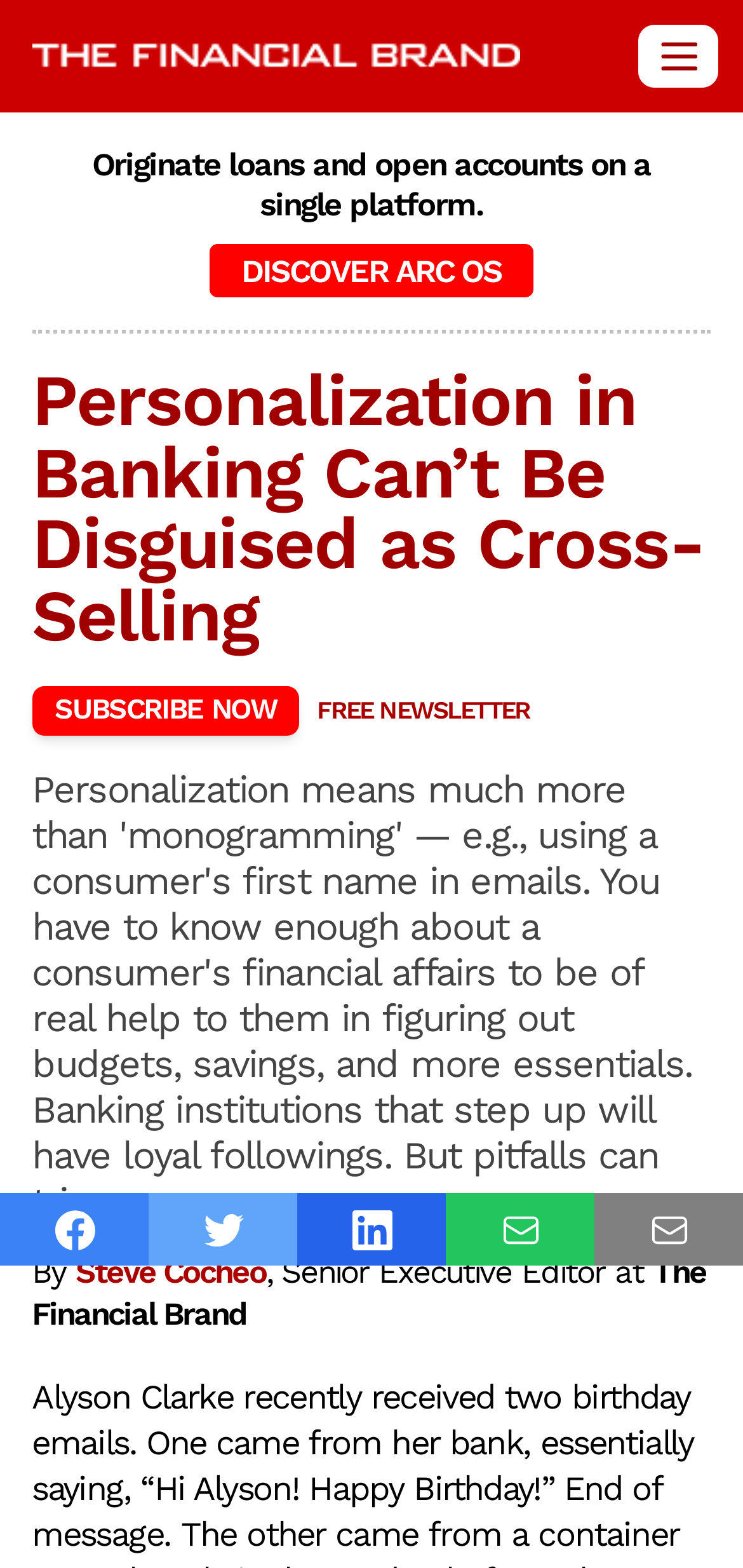Provide an in-depth description of the elements and layout of the webpage.

The webpage appears to be an article or blog post discussing personalization in banking. At the top, there is a link to "The Financial Brand" and a small image to the right of it. Below this, there is a section with a complementary role, containing a static text that reads "Originate loans and open accounts on a single platform." 

To the right of this text, there is a link to "DISCOVER ARC OS". Above this link, there is a header with the title "Personalization in Banking Can’t Be Disguised as Cross-Selling". Below the title, there is a link to "SUBSCRIBE NOW" with the text "FREE" and "NEWSLETTER" to its right. 

Further down, there is a section with the author's information, including a link to the author's name, "Steve Cocheo", and a description of their role as Senior Executive Editor at "The Financial Brand". 

At the bottom of the page, there are five links, each containing a small image, arranged horizontally from left to right.